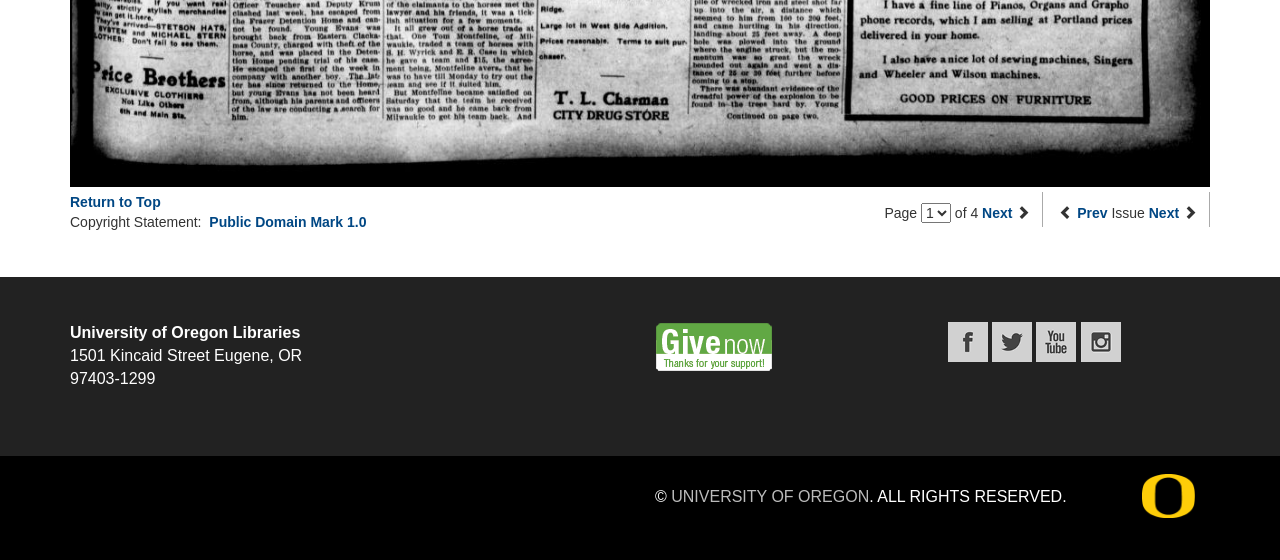Find the bounding box coordinates of the element you need to click on to perform this action: 'Go to the 'Next page''. The coordinates should be represented by four float values between 0 and 1, in the format [left, top, right, bottom].

[0.767, 0.366, 0.791, 0.395]